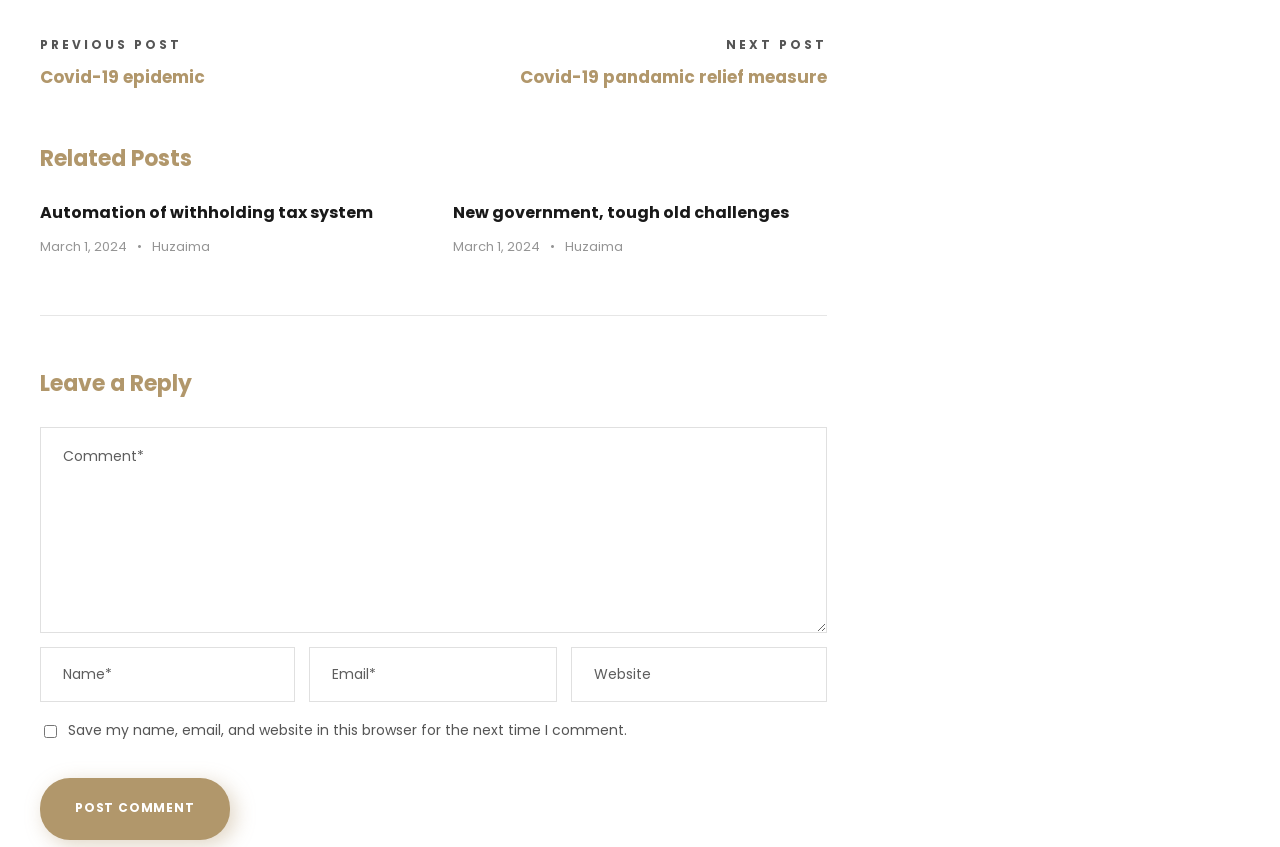Determine the bounding box coordinates of the region I should click to achieve the following instruction: "Click on the 'NEXT POST' button". Ensure the bounding box coordinates are four float numbers between 0 and 1, i.e., [left, top, right, bottom].

[0.567, 0.042, 0.646, 0.062]